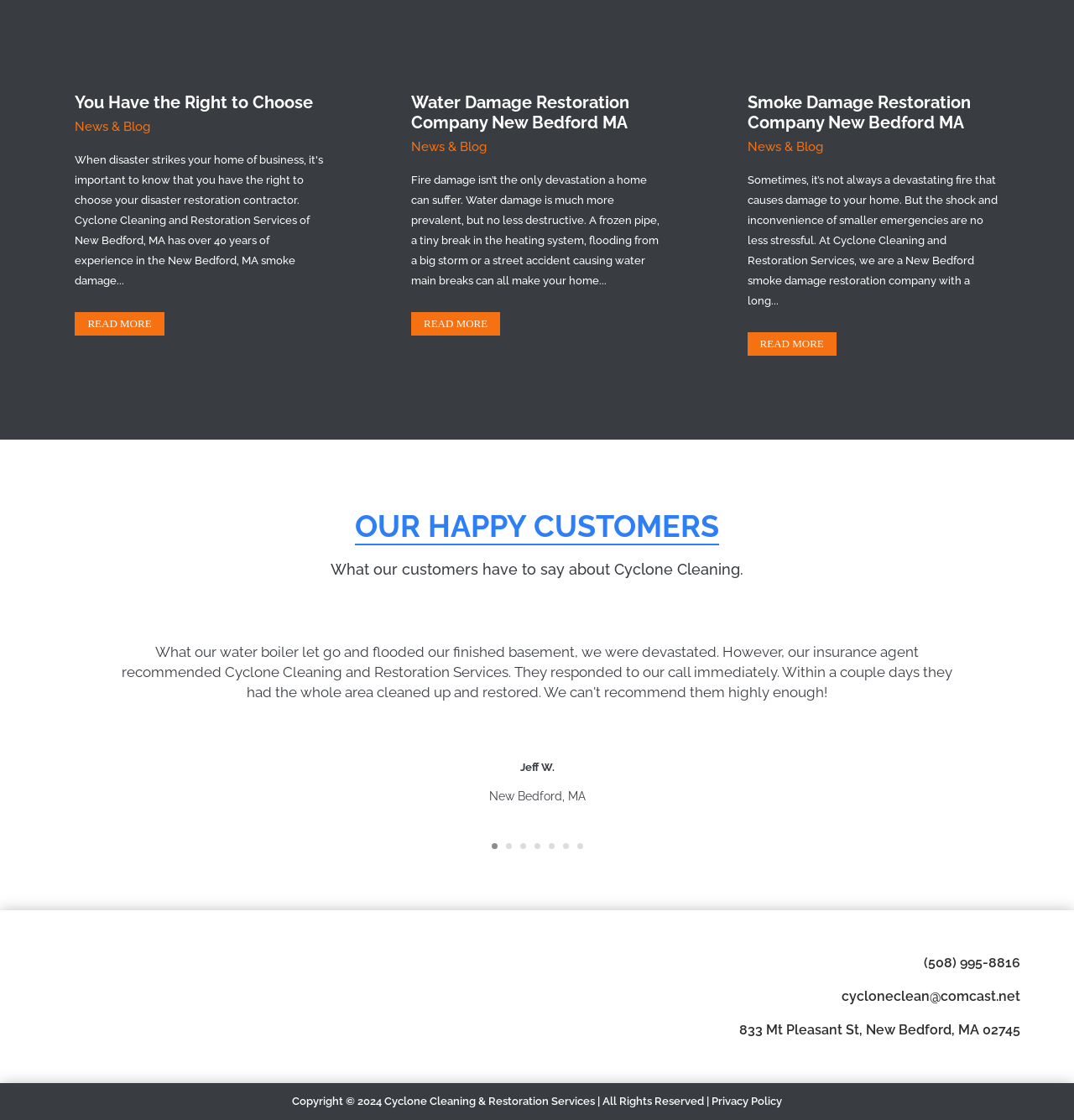Please identify the bounding box coordinates of the clickable region that I should interact with to perform the following instruction: "Check the privacy policy". The coordinates should be expressed as four float numbers between 0 and 1, i.e., [left, top, right, bottom].

[0.662, 0.978, 0.728, 0.989]